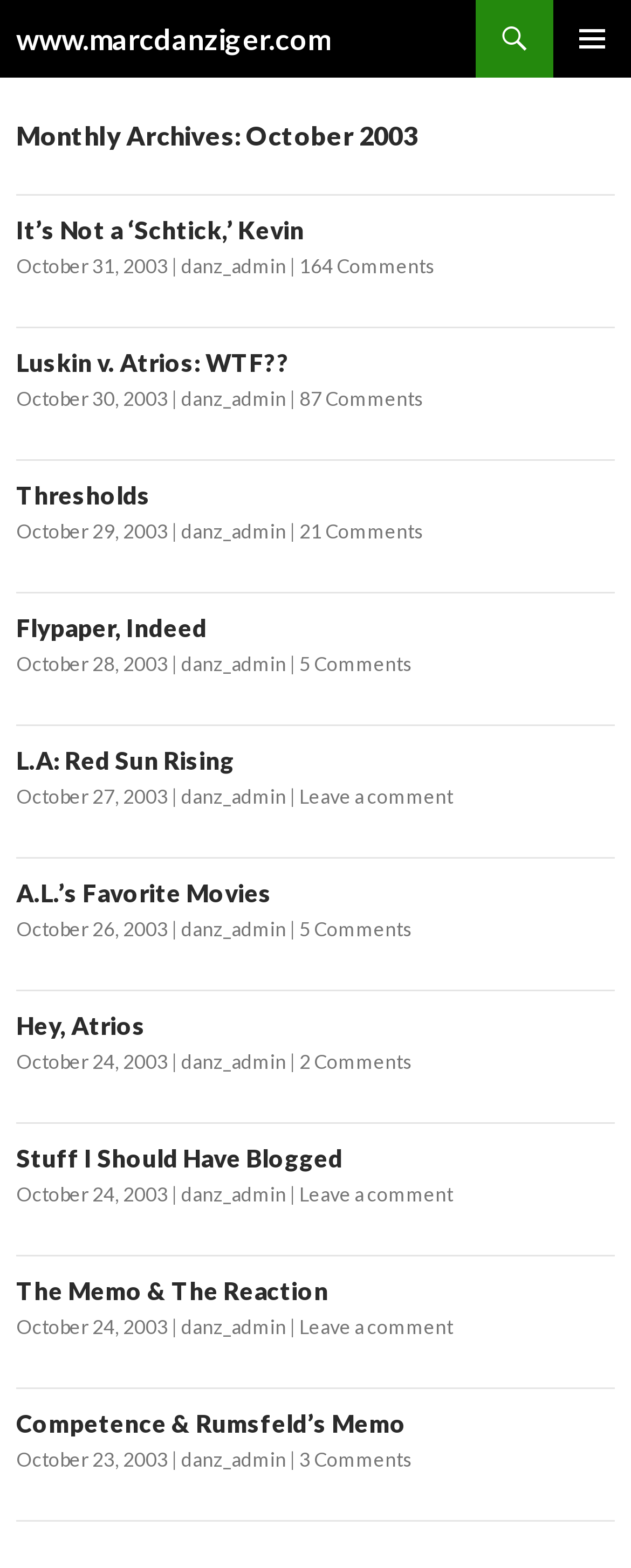How many comments does the second article have?
Relying on the image, give a concise answer in one word or a brief phrase.

87